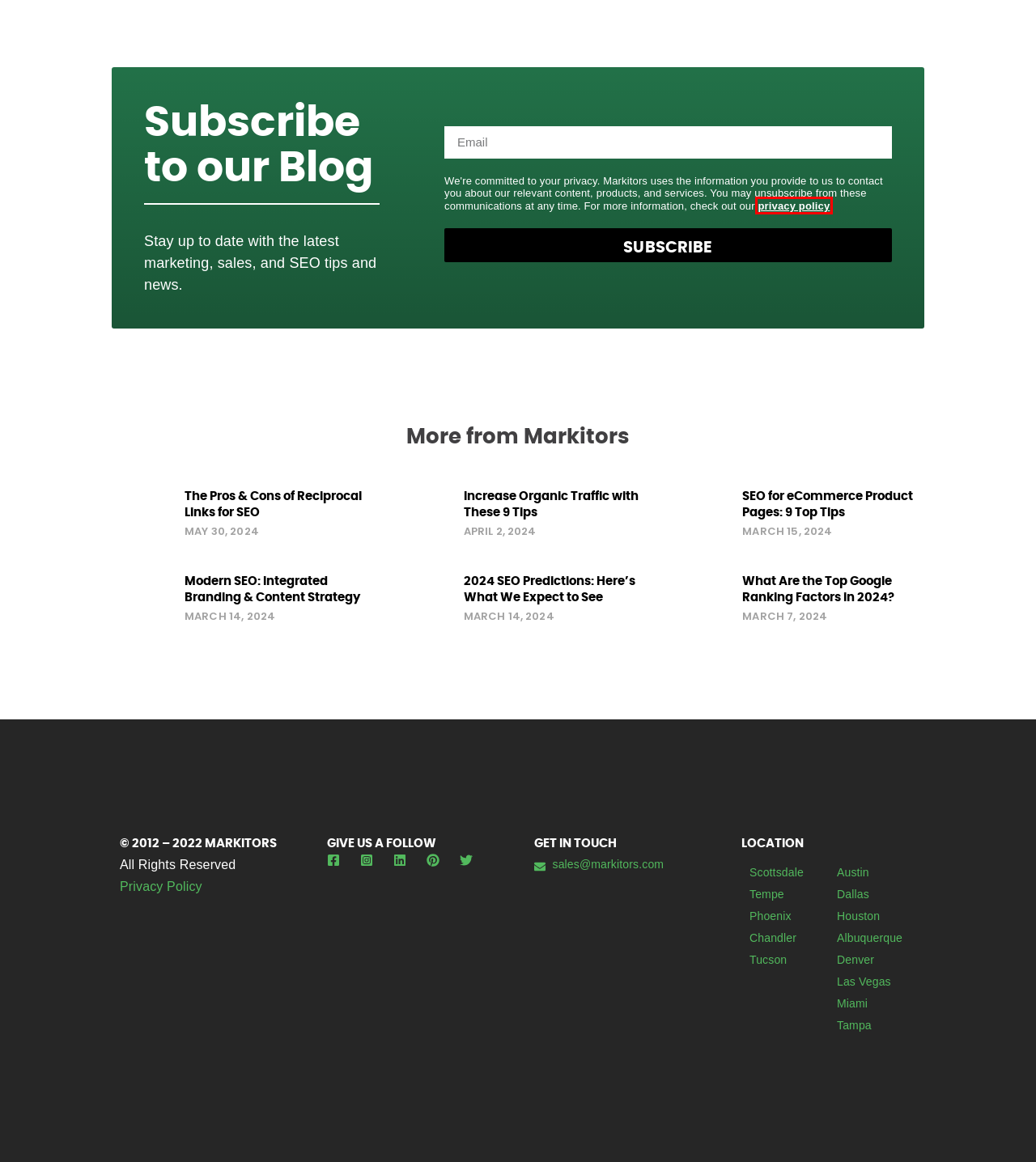Analyze the webpage screenshot with a red bounding box highlighting a UI element. Select the description that best matches the new webpage after clicking the highlighted element. Here are the options:
A. Privacy Policy | Markitors
B. SEO for eCommerce Product Pages: 9 Top Tips | Markitors
C. Modern SEO: Integrated Branding & Content Strategy | Markitors
D. Digital PR Services | Markitors: Digital PR SEO Agency
E. Austin SEO Company for Small Business | Markitors
F. Albuquerque SEO Services for Small Businesses | Markitors
G. What Are the Top Google Ranking Factors in 2024? | Markitors
H. Scottsdale SEO Company for Small Businesses | Markitors

A